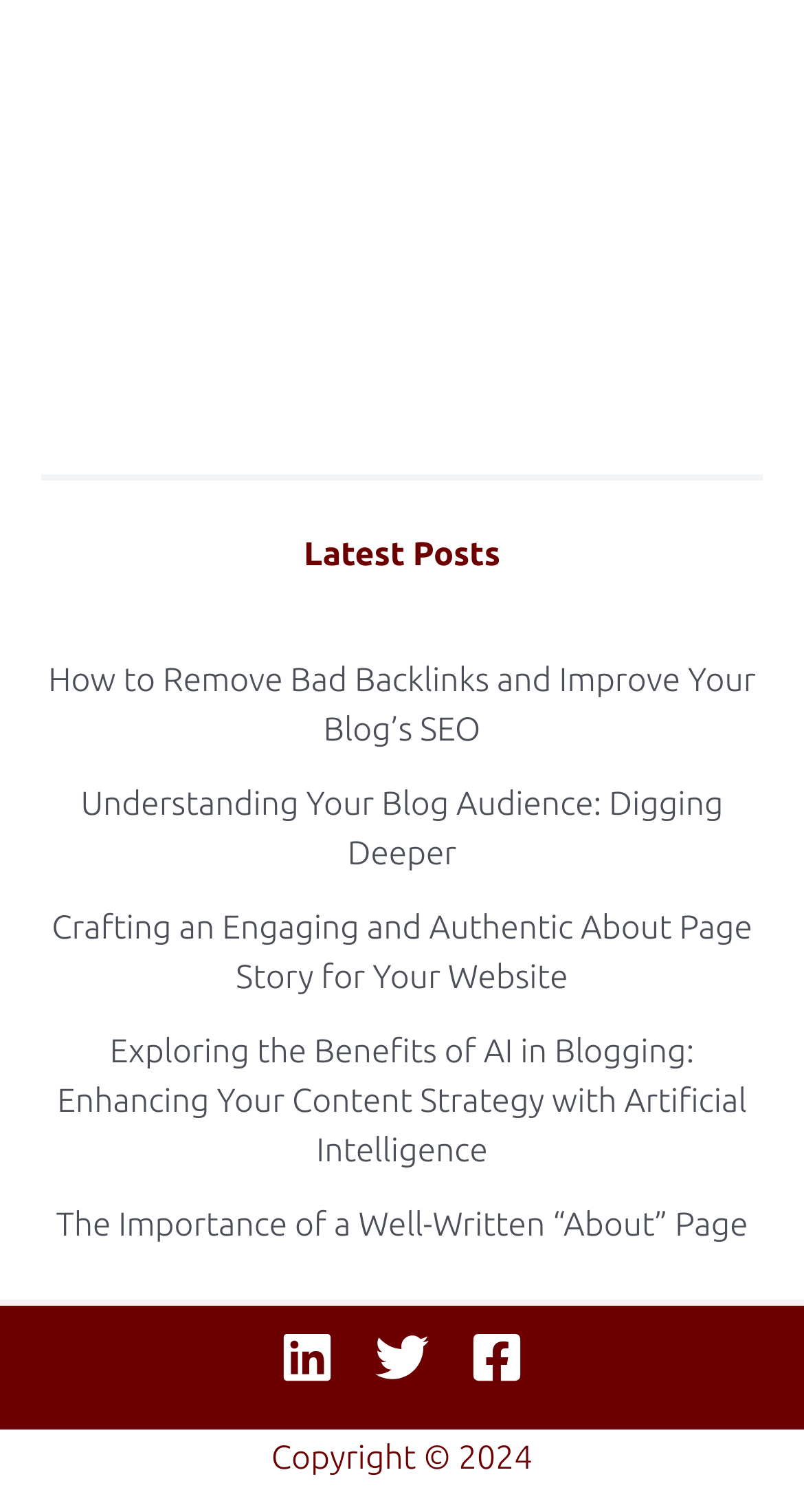Use a single word or phrase to answer the following:
What is the topic of the first article?

Removing bad backlinks